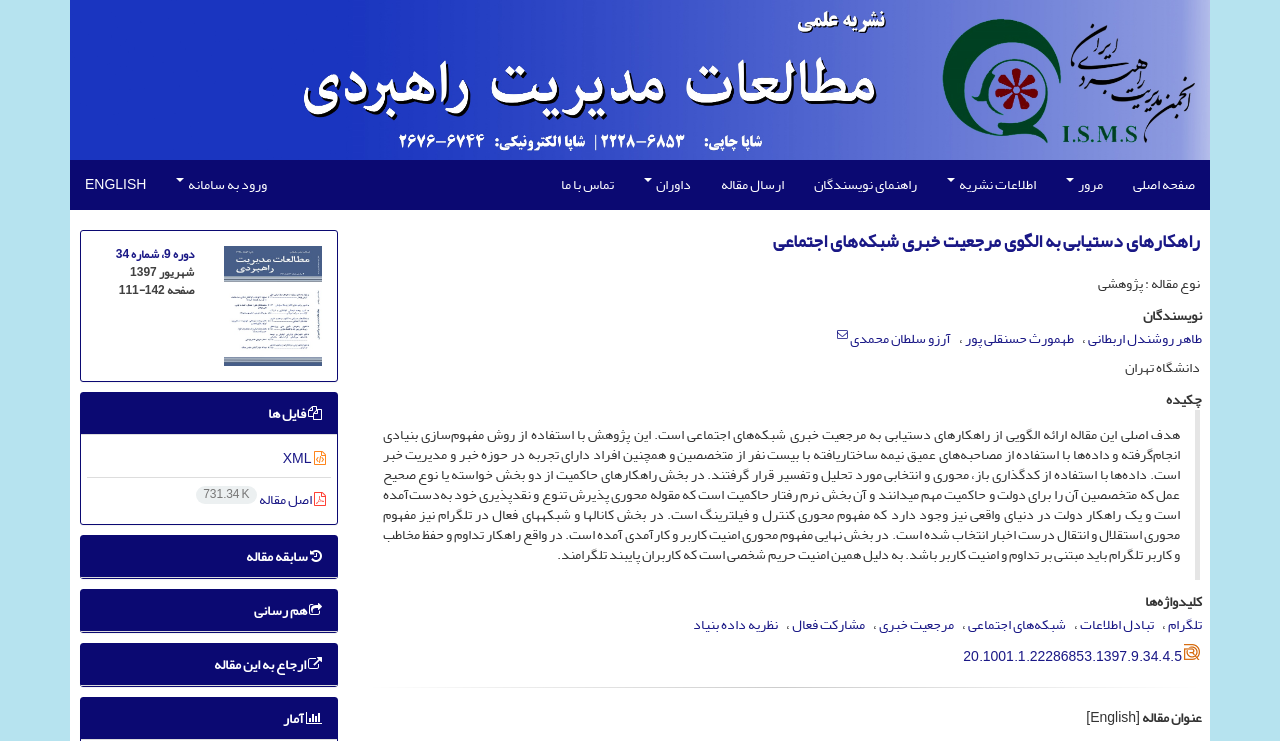Determine the bounding box coordinates of the clickable region to execute the instruction: "Download the article file". The coordinates should be four float numbers between 0 and 1, denoted as [left, top, right, bottom].

[0.153, 0.656, 0.254, 0.693]